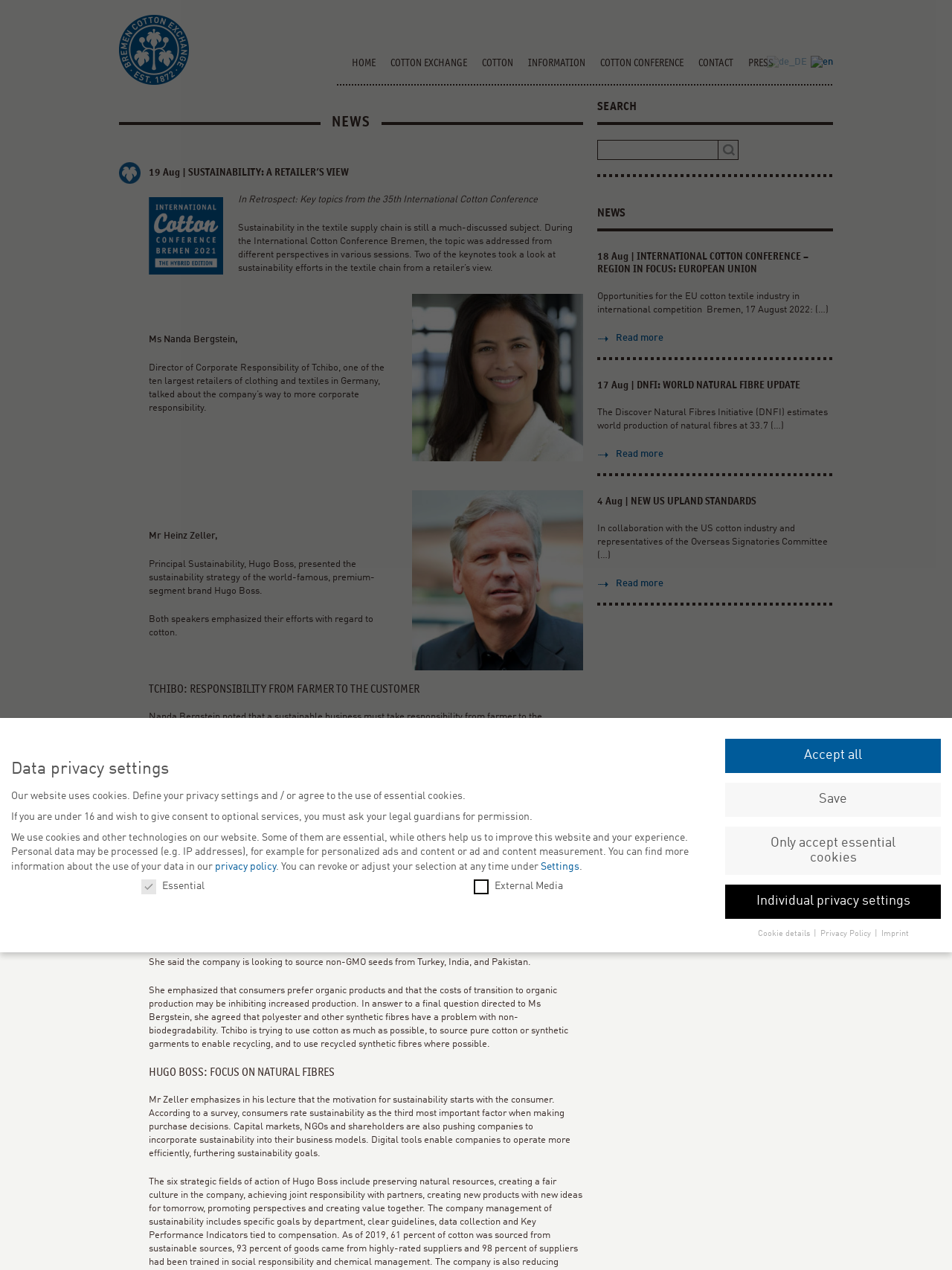Find the bounding box coordinates for the area that must be clicked to perform this action: "Go to the home page".

[0.37, 0.045, 0.395, 0.067]